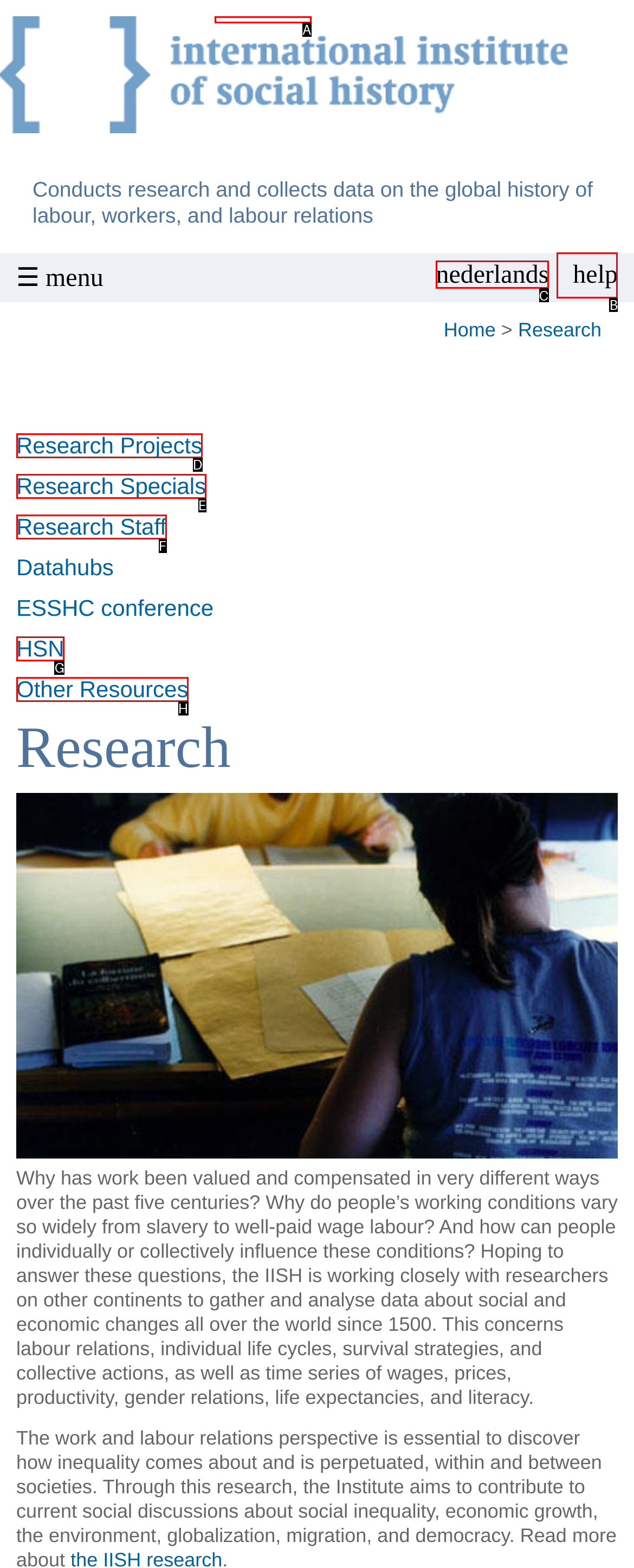Select the letter of the UI element you need to click on to fulfill this task: Get help. Write down the letter only.

B